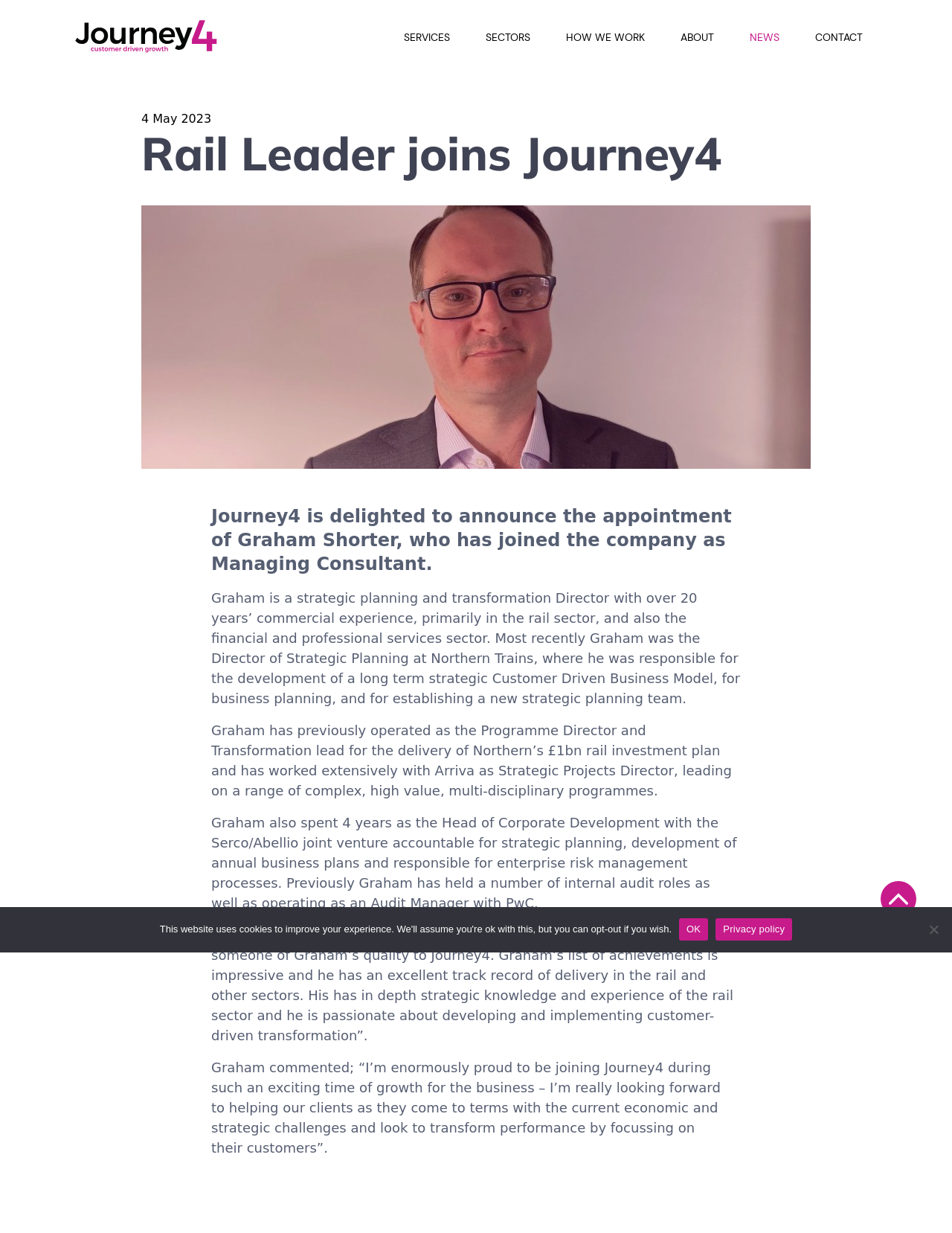Pinpoint the bounding box coordinates of the element that must be clicked to accomplish the following instruction: "Contact Journey4". The coordinates should be in the format of four float numbers between 0 and 1, i.e., [left, top, right, bottom].

[0.838, 0.0, 0.925, 0.06]